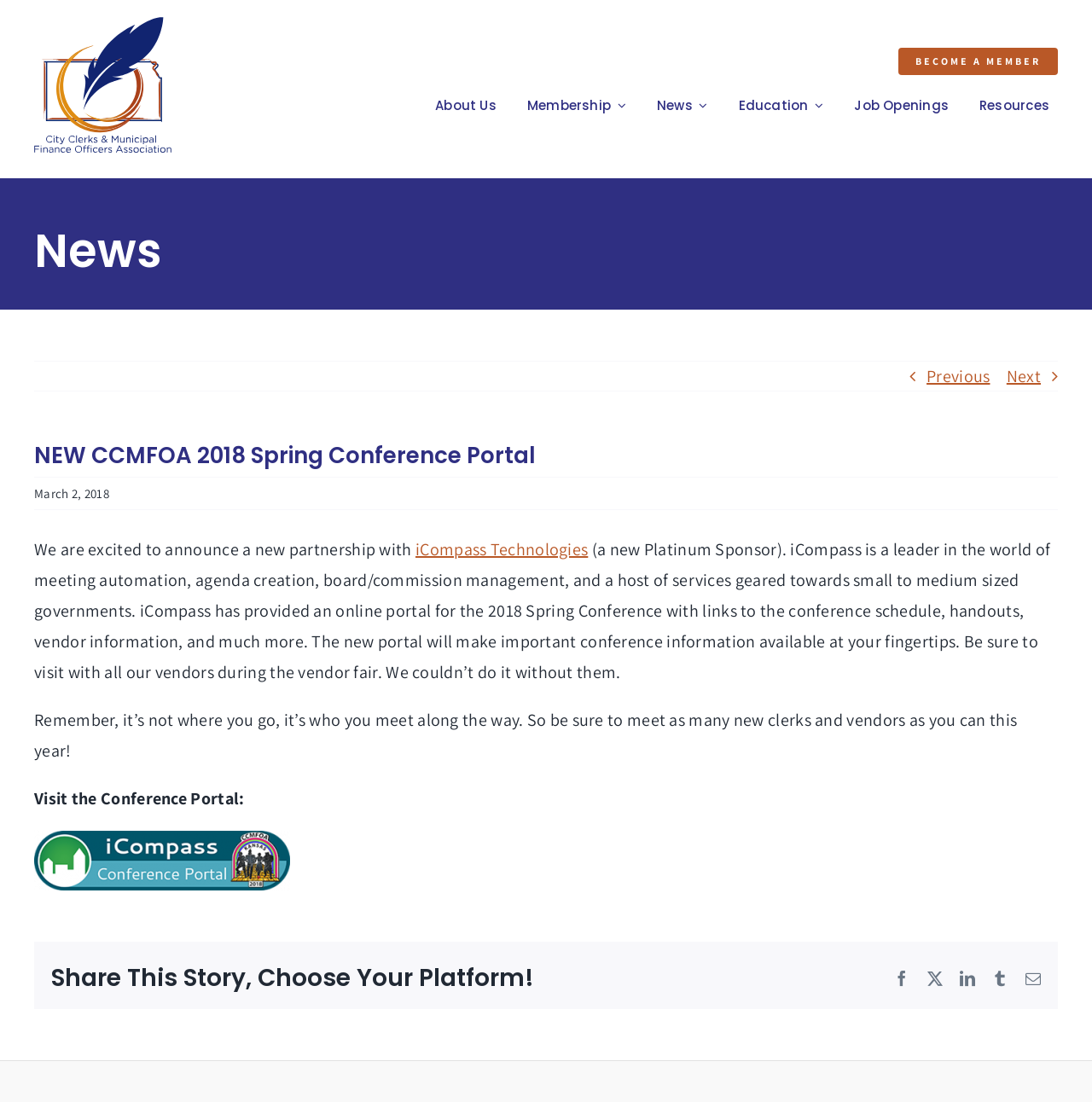Please identify the coordinates of the bounding box that should be clicked to fulfill this instruction: "Go to page about NIPT in England".

None